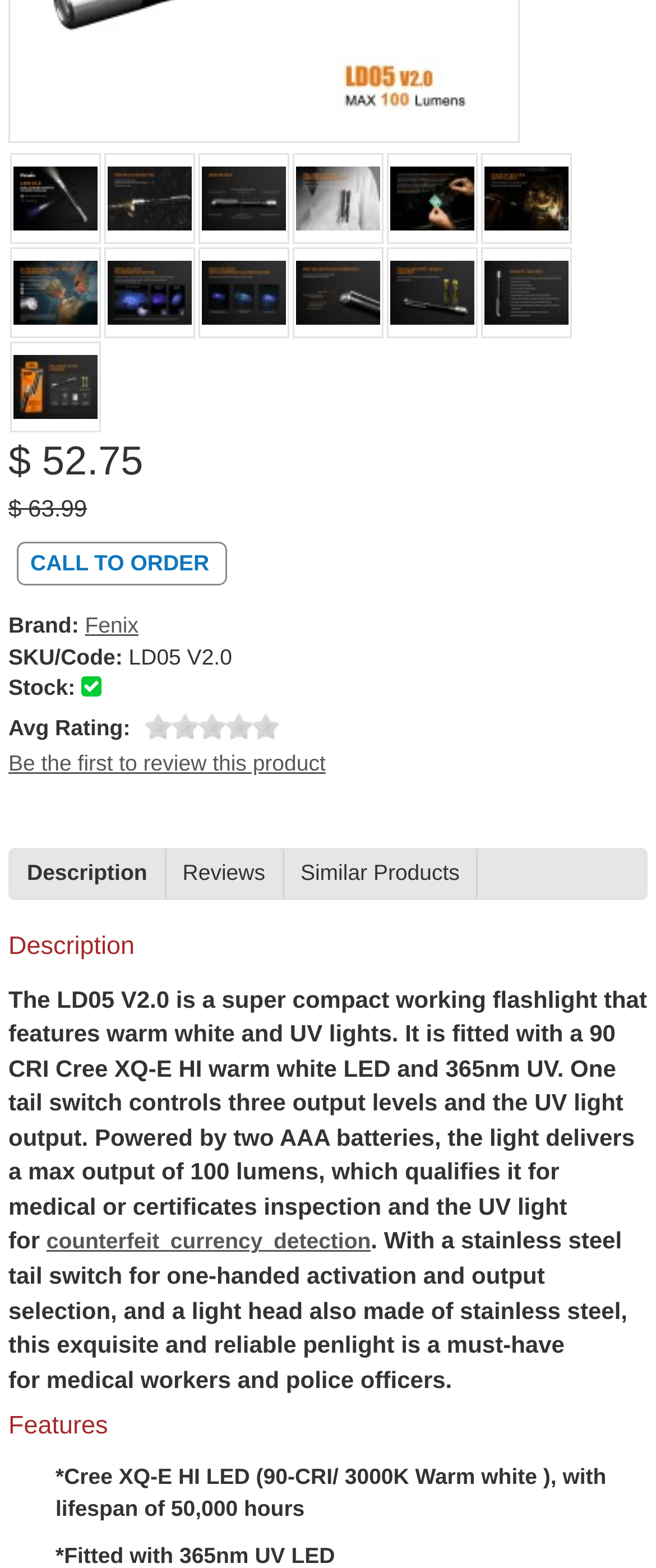Bounding box coordinates should be provided in the format (top-left x, top-left y, bottom-right x, bottom-right y) with all values between 0 and 1. Identify the bounding box for this UI element: aria-label="rating"

[0.221, 0.455, 0.426, 0.472]